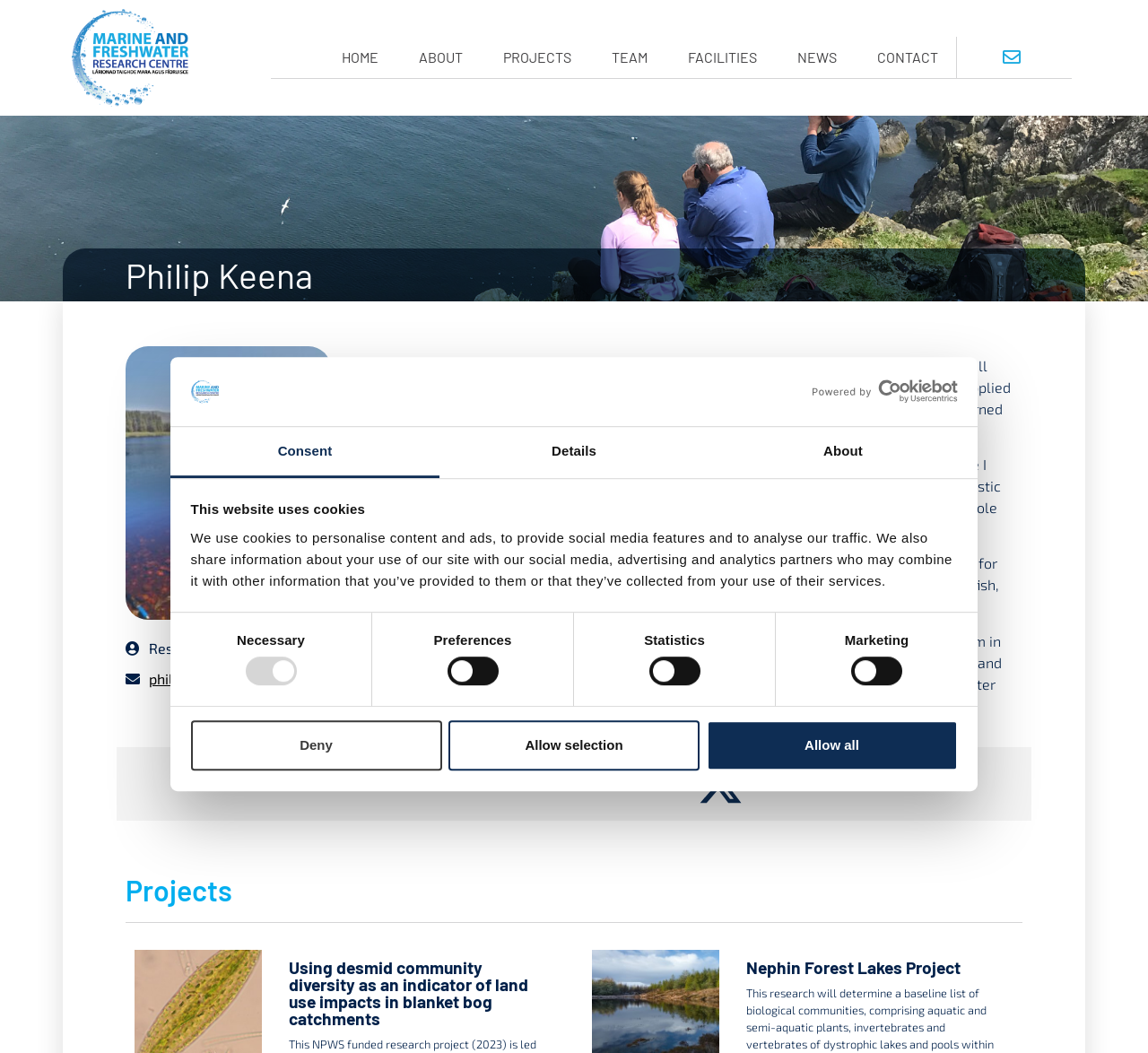Please locate the bounding box coordinates of the element's region that needs to be clicked to follow the instruction: "Learn more about Philip Keena's research experience". The bounding box coordinates should be provided as four float numbers between 0 and 1, i.e., [left, top, right, bottom].

[0.348, 0.339, 0.88, 0.416]